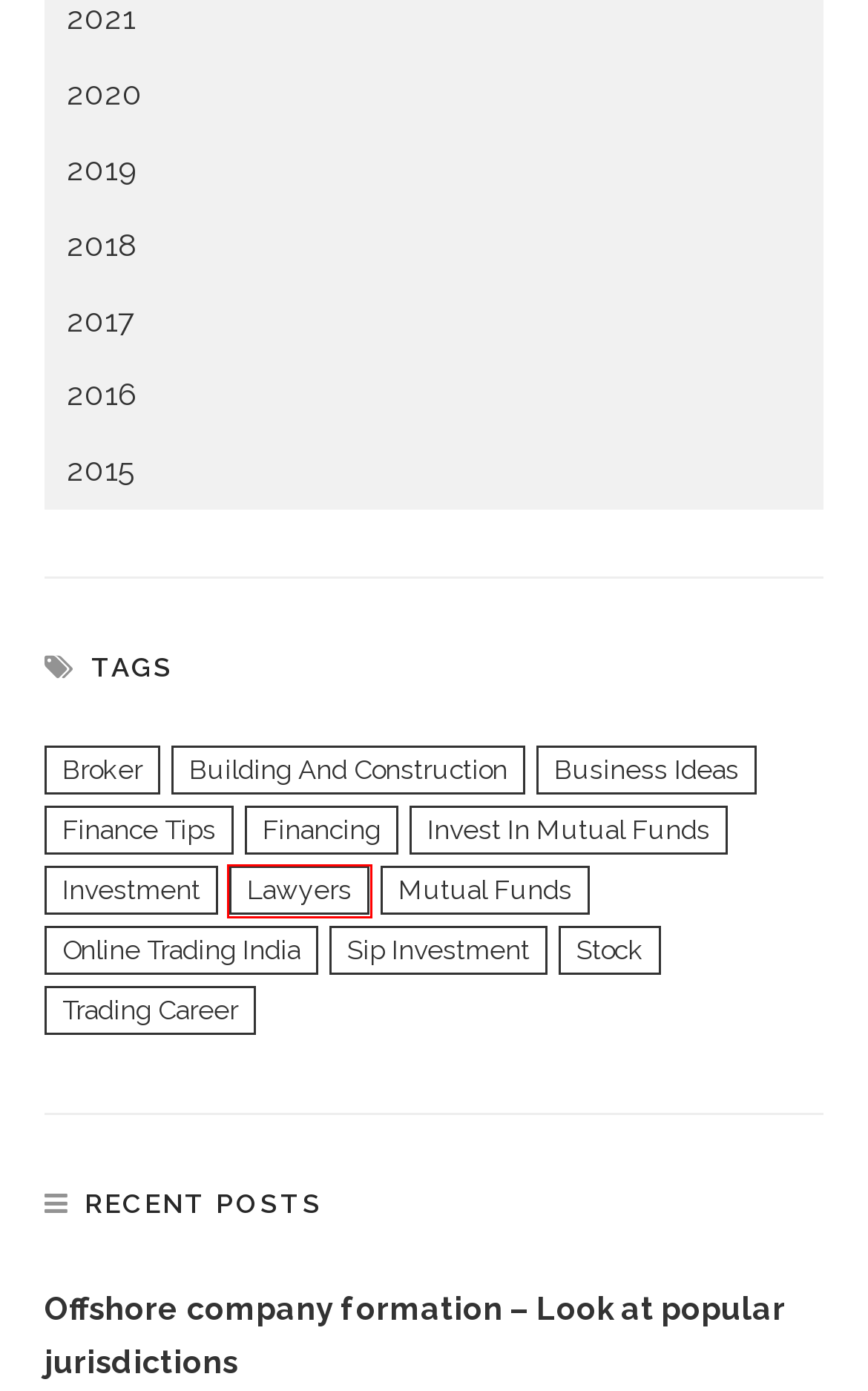You have a screenshot of a webpage, and a red bounding box highlights an element. Select the webpage description that best fits the new page after clicking the element within the bounding box. Options are:
A. Finance Tips | Forex Traders Review - Making Your Money Work for You - Get Advice
B. online trading India | Forex Traders Review - Making Your Money Work for You - Get Advice
C. Financing | Forex Traders Review - Making Your Money Work for You - Get Advice
D. invest in mutual funds | Forex Traders Review - Making Your Money Work for You - Get Advice
E. mutual funds | Forex Traders Review - Making Your Money Work for You - Get Advice
F. lawyers | Forex Traders Review - Making Your Money Work for You - Get Advice
G. Building and construction | Forex Traders Review - Making Your Money Work for You - Get Advice
H. Broker | Forex Traders Review - Making Your Money Work for You - Get Advice

F